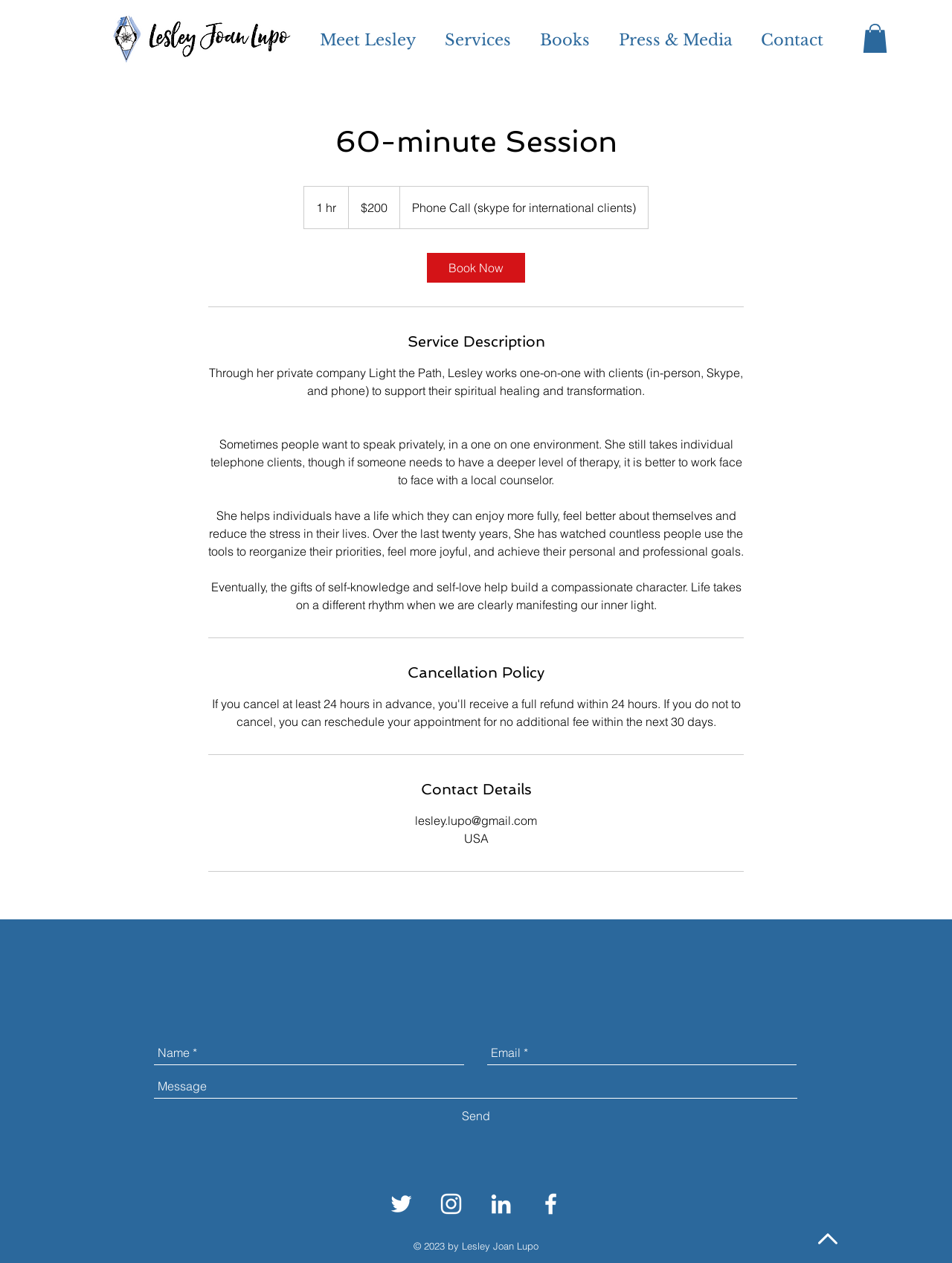Determine the bounding box coordinates for the region that must be clicked to execute the following instruction: "View services".

[0.455, 0.018, 0.555, 0.046]